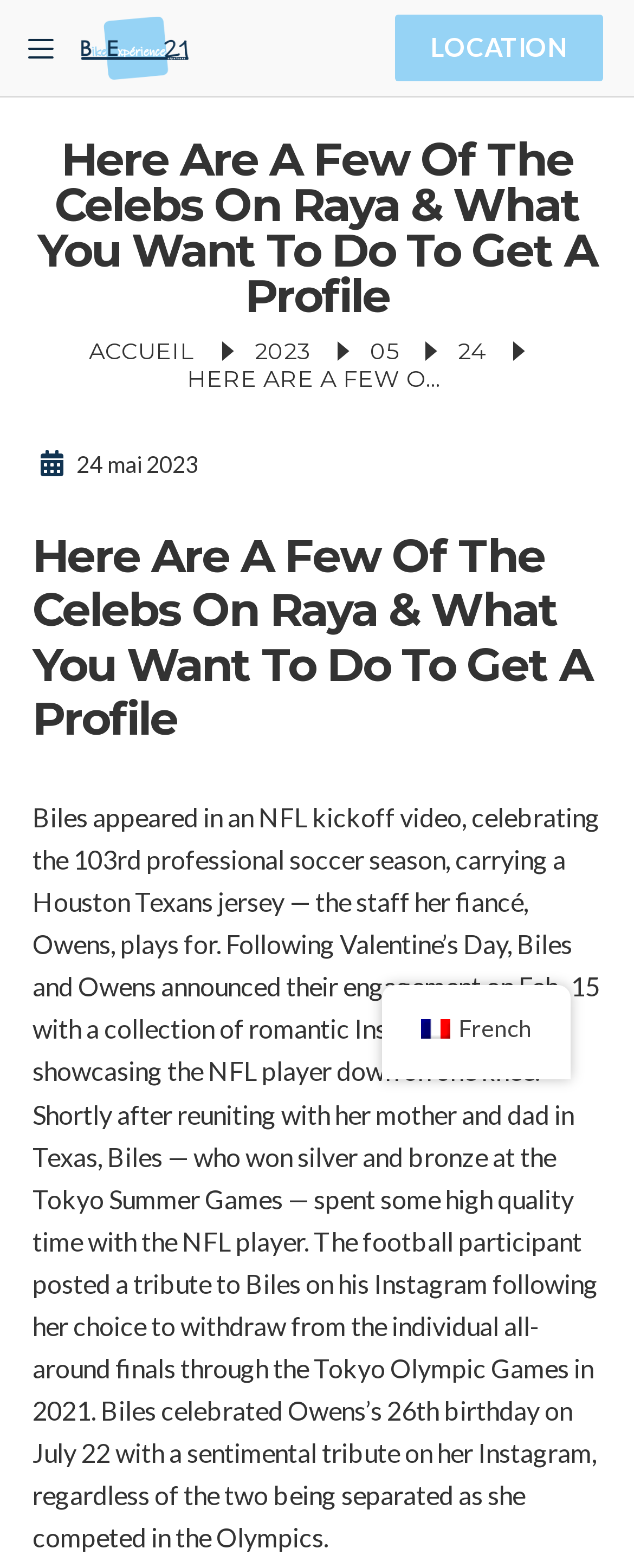Produce a meticulous description of the webpage.

The webpage appears to be an article about celebrities on Raya, a dating app, and what it takes to get a profile. At the top left of the page, there is a logo "Bike Experience 21" which is both a link and an image. To the right of the logo, there is a link "LOCATION". 

Below the logo, there is a heading that reads "Here Are A Few Of The Celebs On Raya & What You Want To Do To Get A Profile". Underneath the heading, there are several links arranged horizontally, including "ACCUEIL", "2023", "05", and "24". The link "24" has a corresponding text "24 mai 2023" below it.

The main content of the article is a block of text that occupies most of the page. The text describes the relationship between Olympic athlete Simone Biles and her fiancé, NFL player Owens. The article mentions their engagement, Biles' withdrawal from the individual all-around finals during the Tokyo Olympic Games, and how Owens posted a tribute to Biles on his Instagram.

At the bottom right of the page, there is a link "fr_FR French" with a corresponding flag image next to it, indicating that the page is available in French.